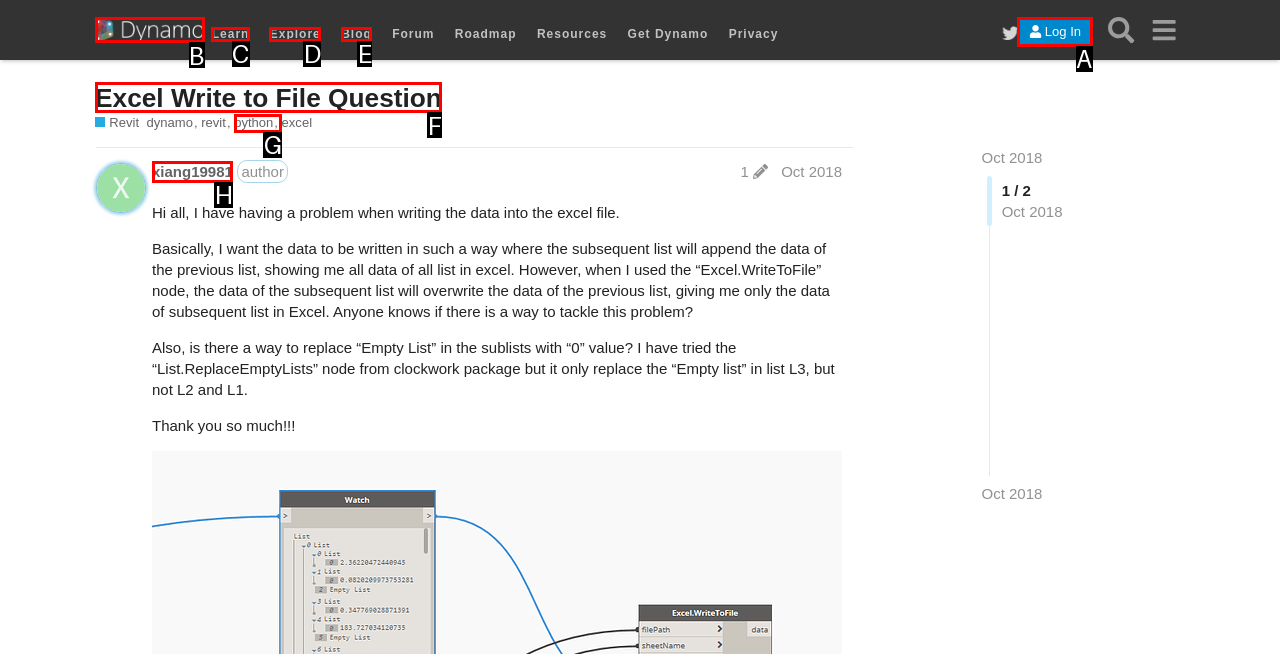Using the description: Excel Write to File Question, find the best-matching HTML element. Indicate your answer with the letter of the chosen option.

F